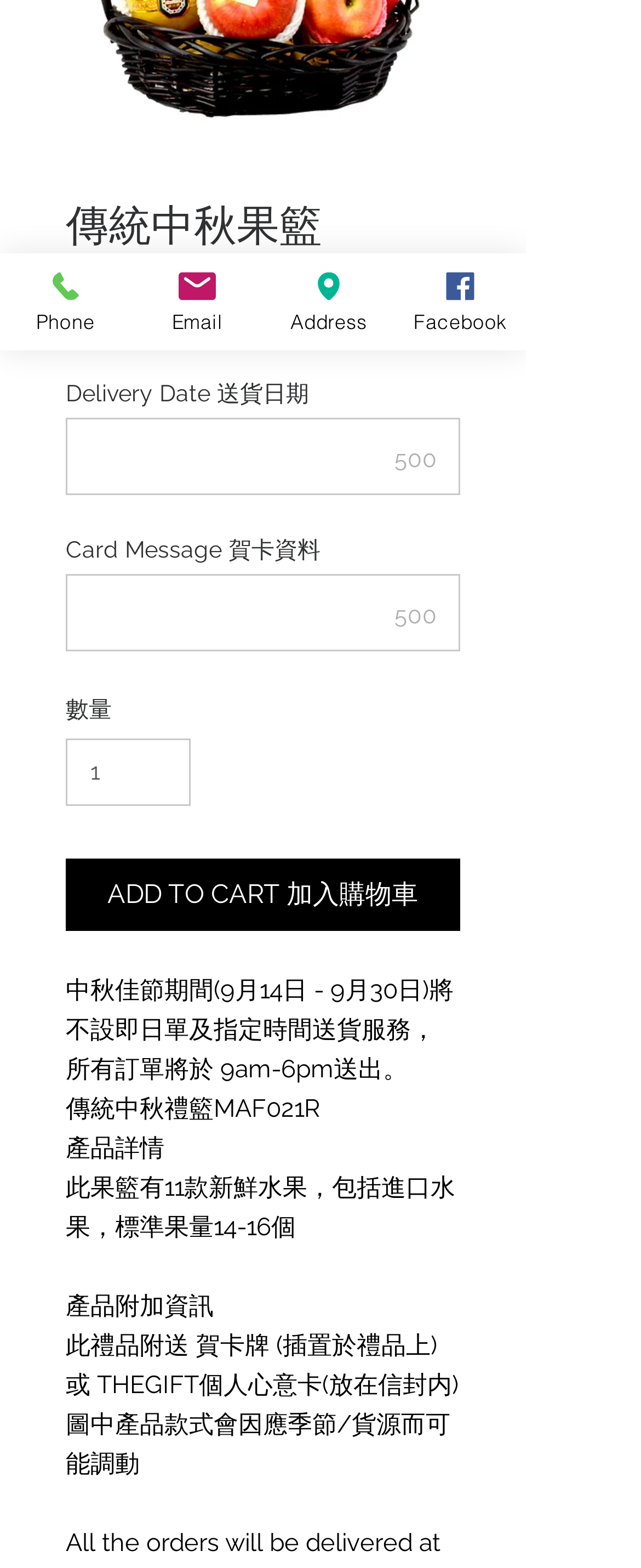Identify and provide the bounding box for the element described by: "parent_node: 500".

[0.103, 0.267, 0.718, 0.316]